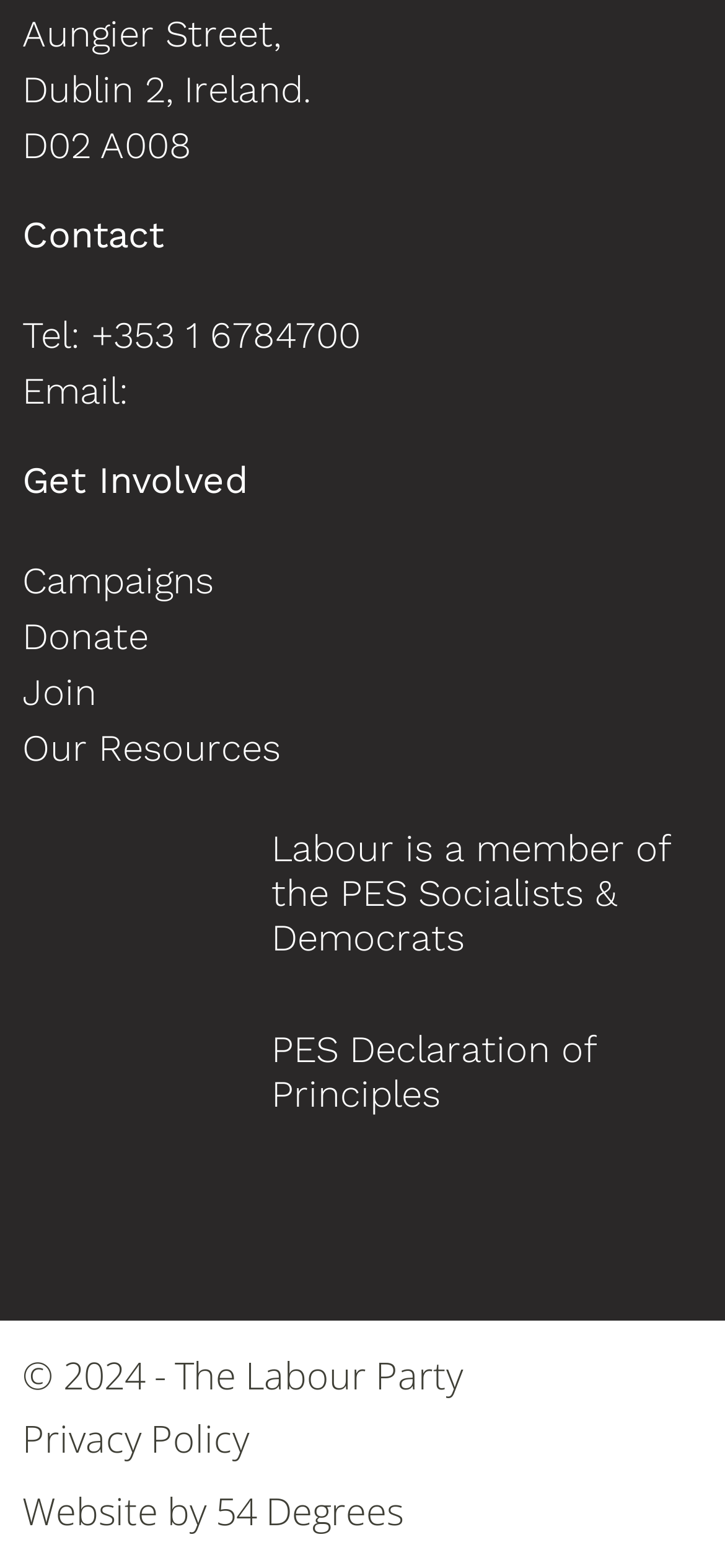Please identify the bounding box coordinates of the area I need to click to accomplish the following instruction: "Click on 'East Devon District Council logo'".

None